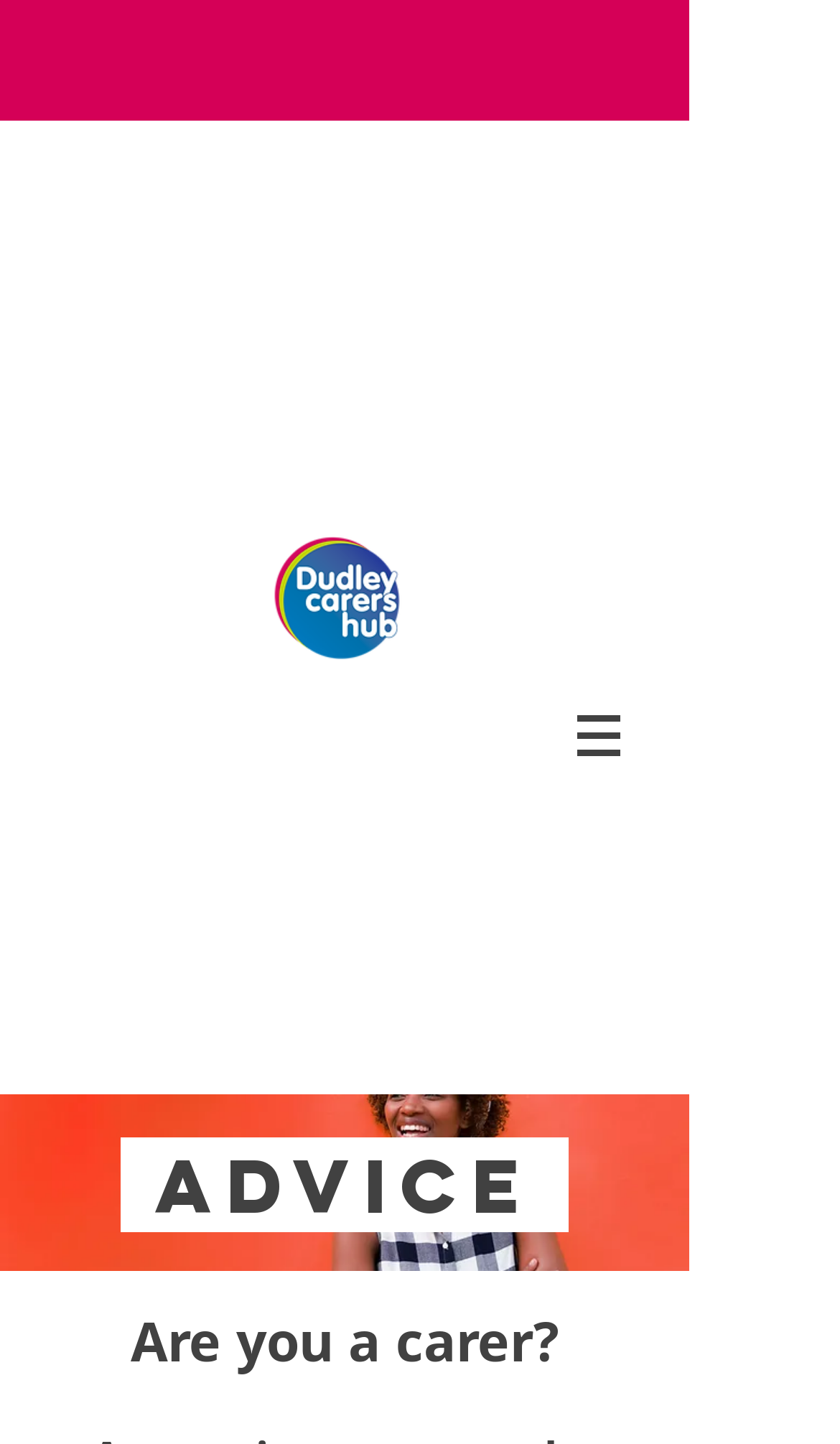Show the bounding box coordinates for the HTML element described as: "aria-label="SEARCH" name="q" placeholder="SEARCH"".

[0.127, 0.28, 0.695, 0.354]